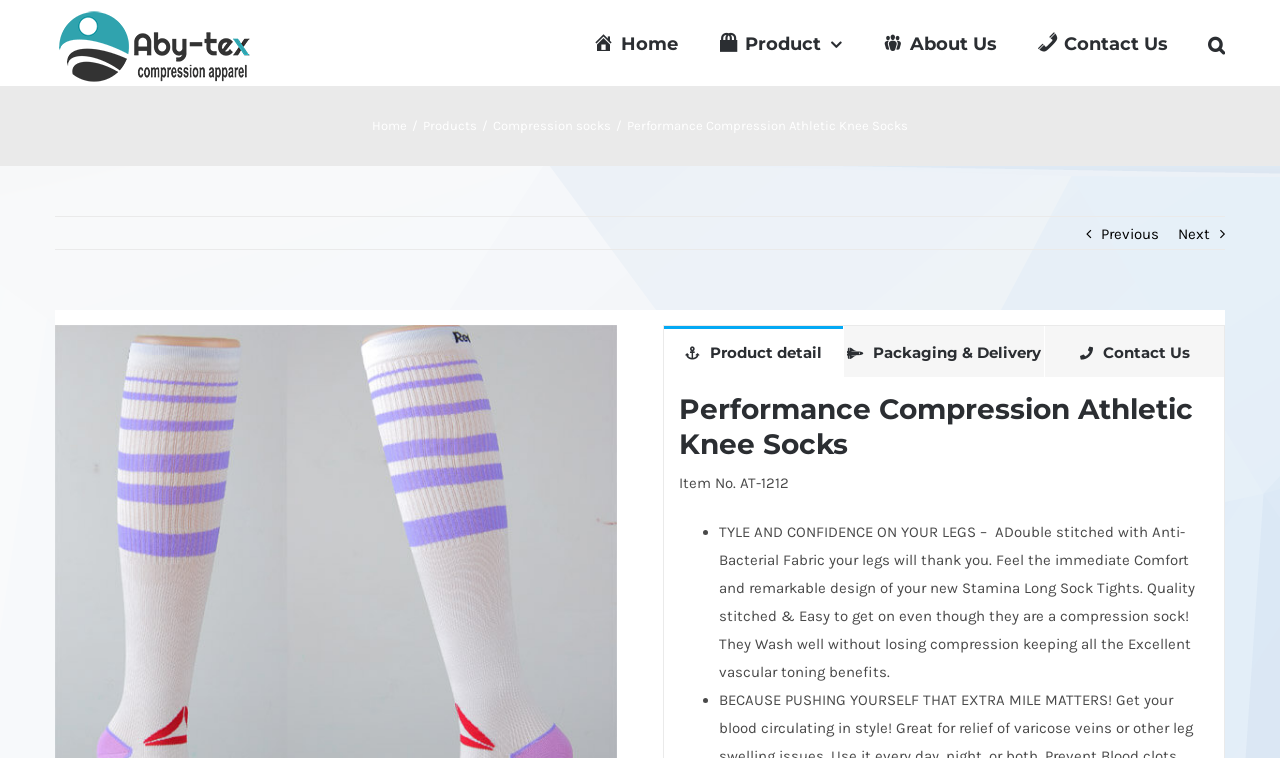Locate the bounding box coordinates of the item that should be clicked to fulfill the instruction: "View Product details".

[0.519, 0.43, 0.659, 0.497]